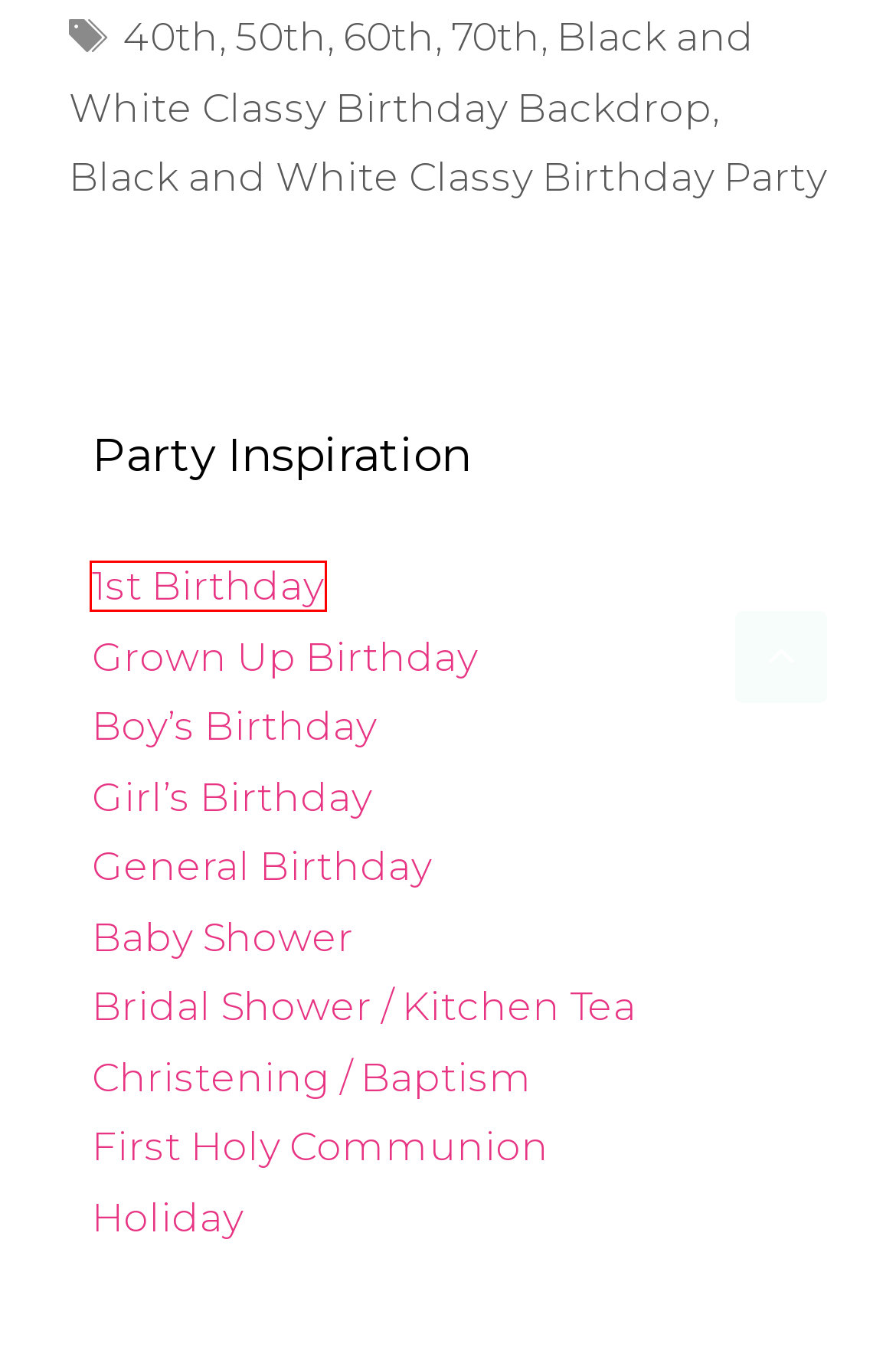Given a screenshot of a webpage with a red bounding box highlighting a UI element, determine which webpage description best matches the new webpage that appears after clicking the highlighted element. Here are the candidates:
A. Black and White Classy Birthday Backdrop Archives - Little Dimple Designs
B. 60th Archives - Little Dimple Designs
C. 70th Archives - Little Dimple Designs
D. Christening / Baptism Archives - Little Dimple Designs
E. 1st Birthday Archives - Little Dimple Designs
F. Girl's Birthday Archives - Little Dimple Designs
G. Holiday Archives - Little Dimple Designs
H. 40th Archives - Little Dimple Designs

E